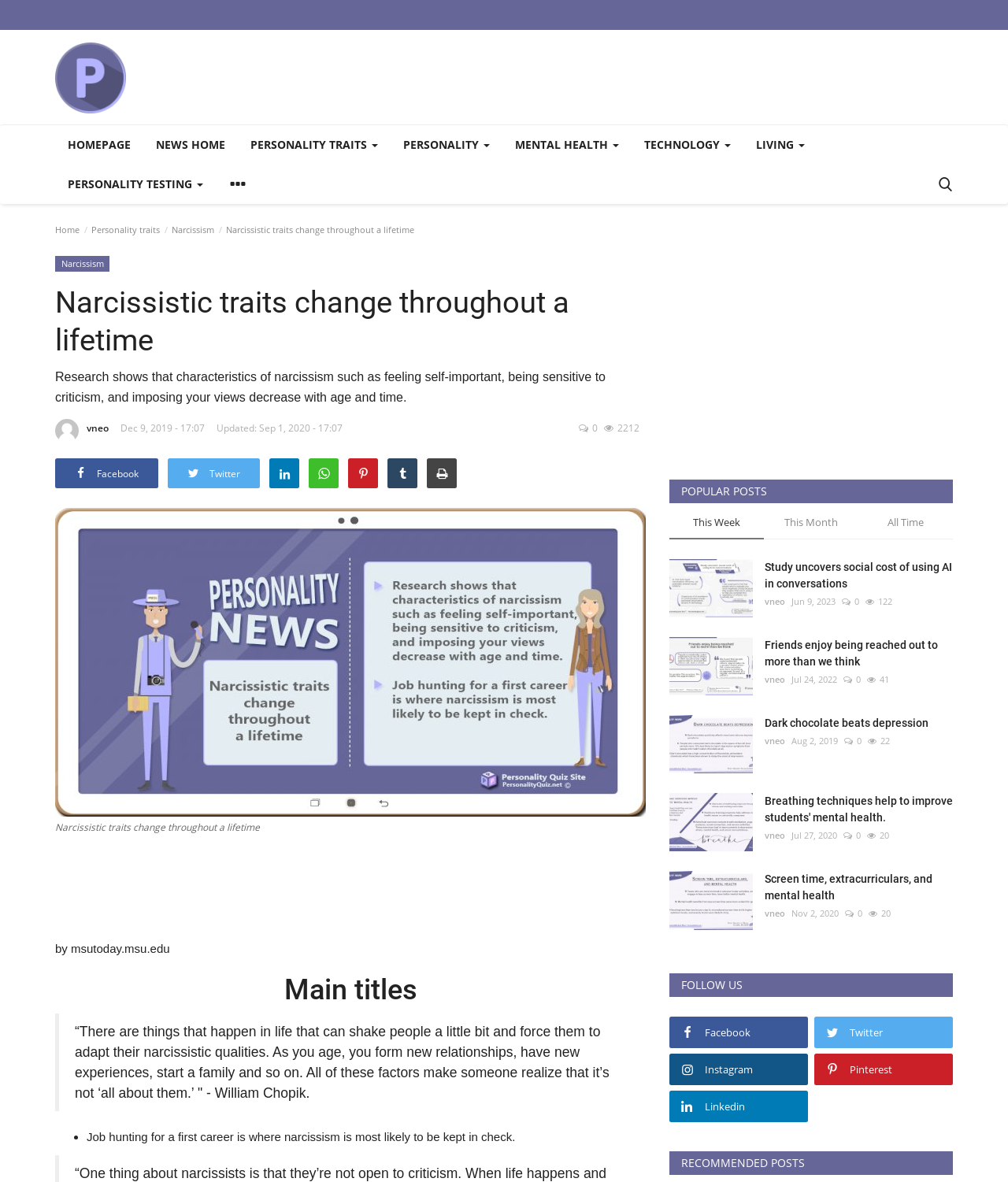Given the description of a UI element: "alt="logo"", identify the bounding box coordinates of the matching element in the webpage screenshot.

[0.055, 0.035, 0.125, 0.096]